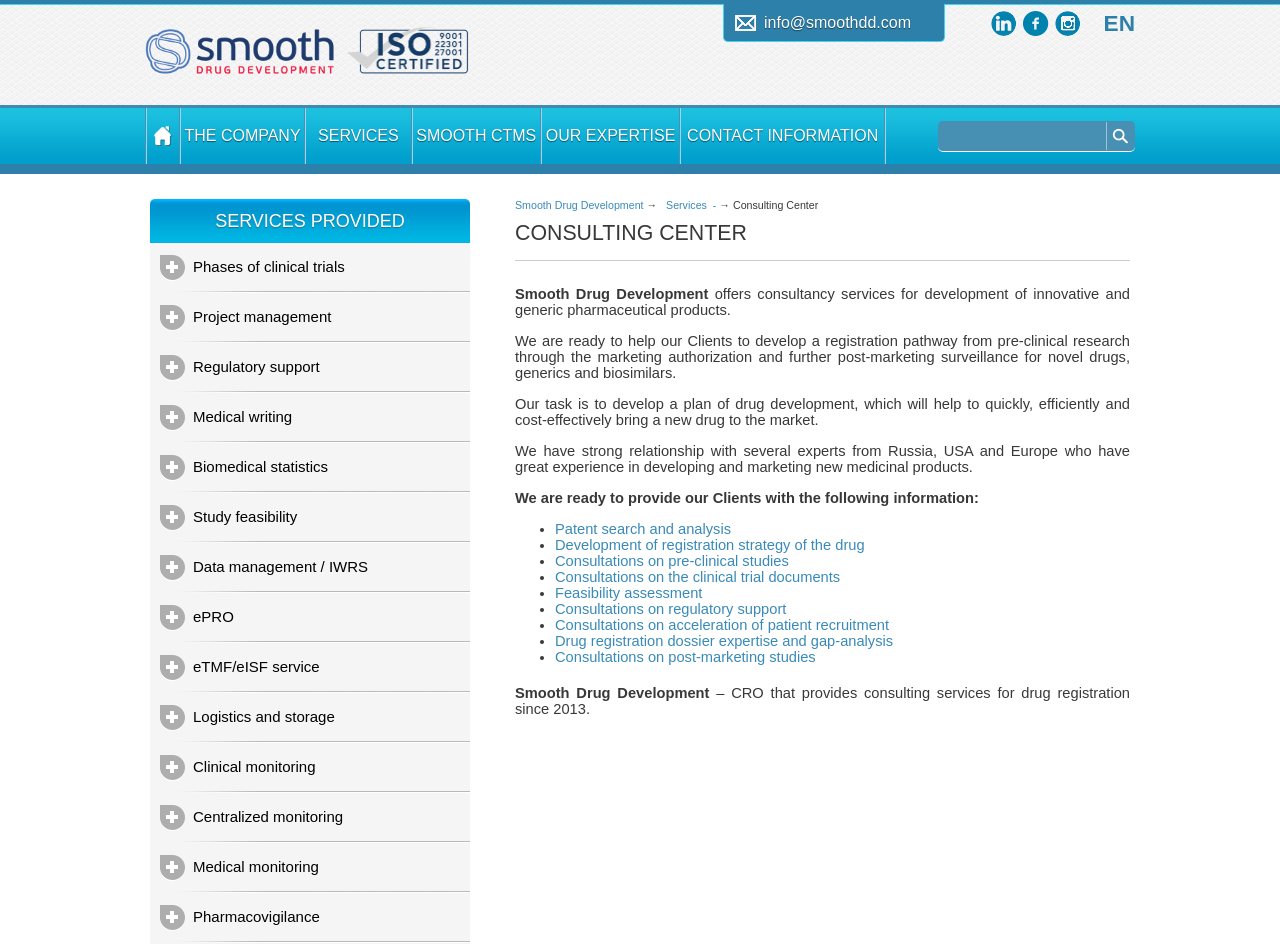Please provide the bounding box coordinates for the element that needs to be clicked to perform the instruction: "Enter email in the text box". The coordinates must consist of four float numbers between 0 and 1, formatted as [left, top, right, bottom].

[0.733, 0.128, 0.864, 0.158]